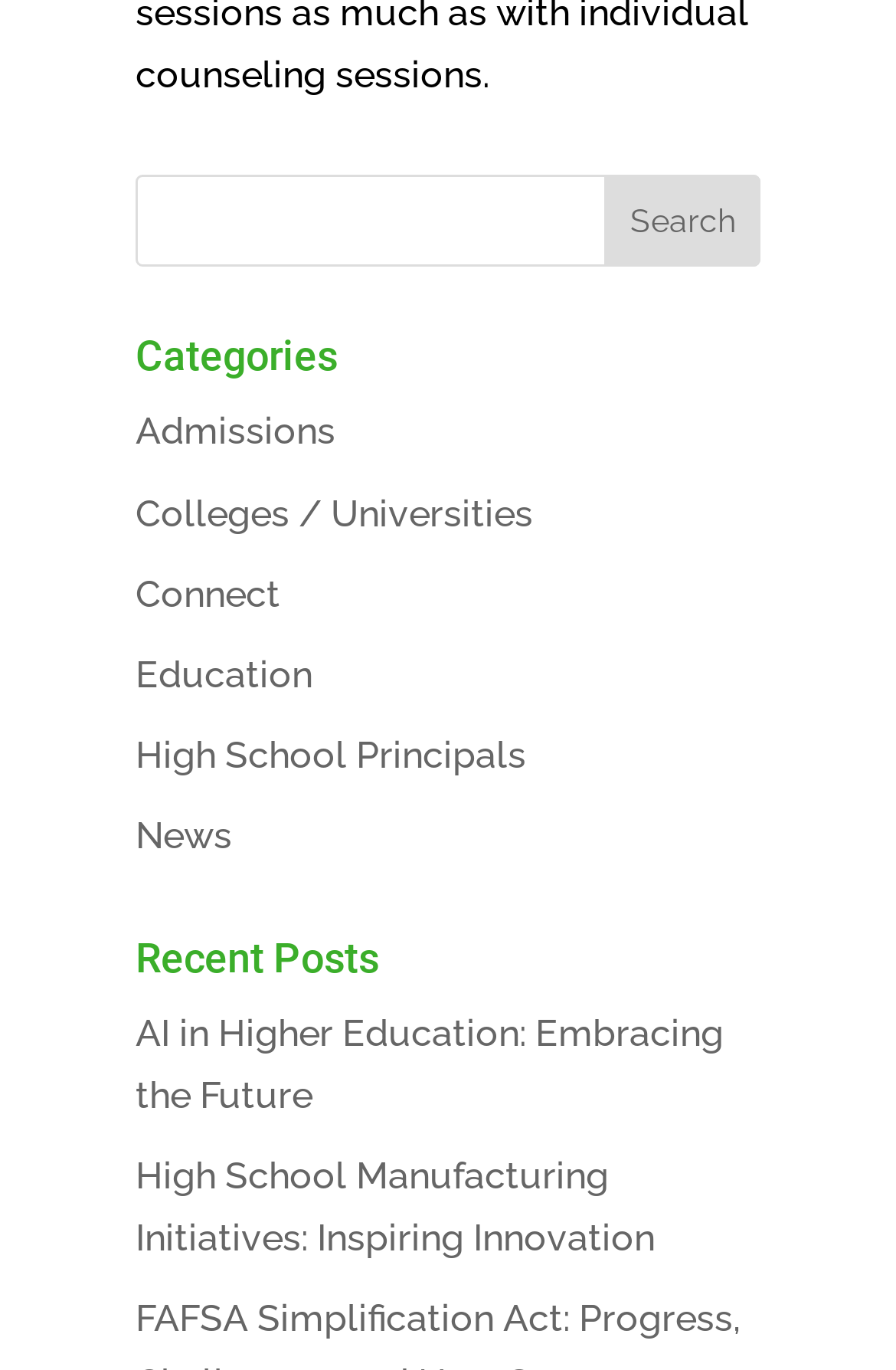Locate the bounding box of the UI element described by: "High School Principals" in the given webpage screenshot.

[0.151, 0.536, 0.587, 0.567]